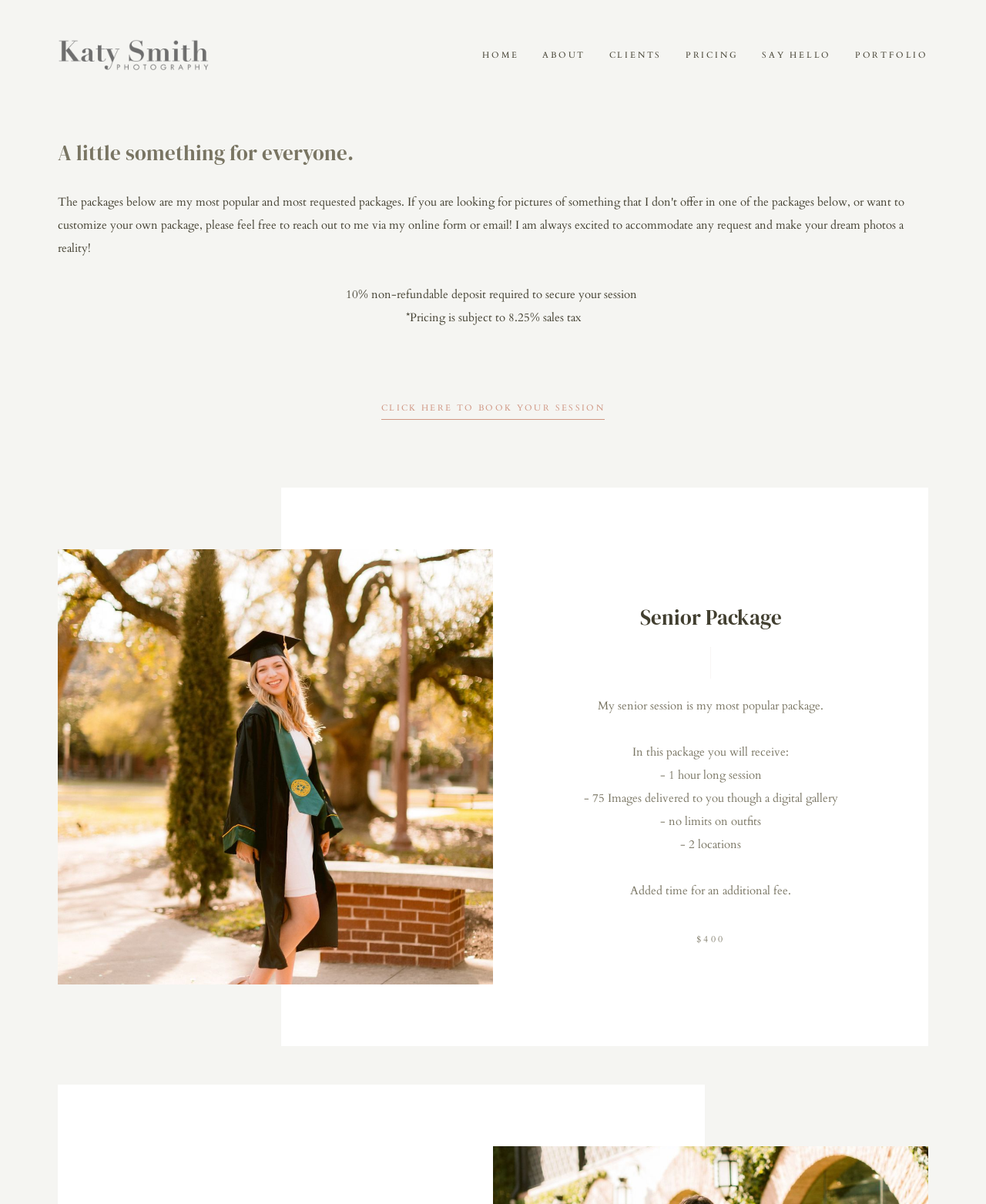How many images are delivered in the senior package?
Provide a detailed answer to the question, using the image to inform your response.

The webpage mentions that in the senior package, '75 Images delivered to you though a digital gallery' are included, indicating that 75 images are delivered as part of this package.